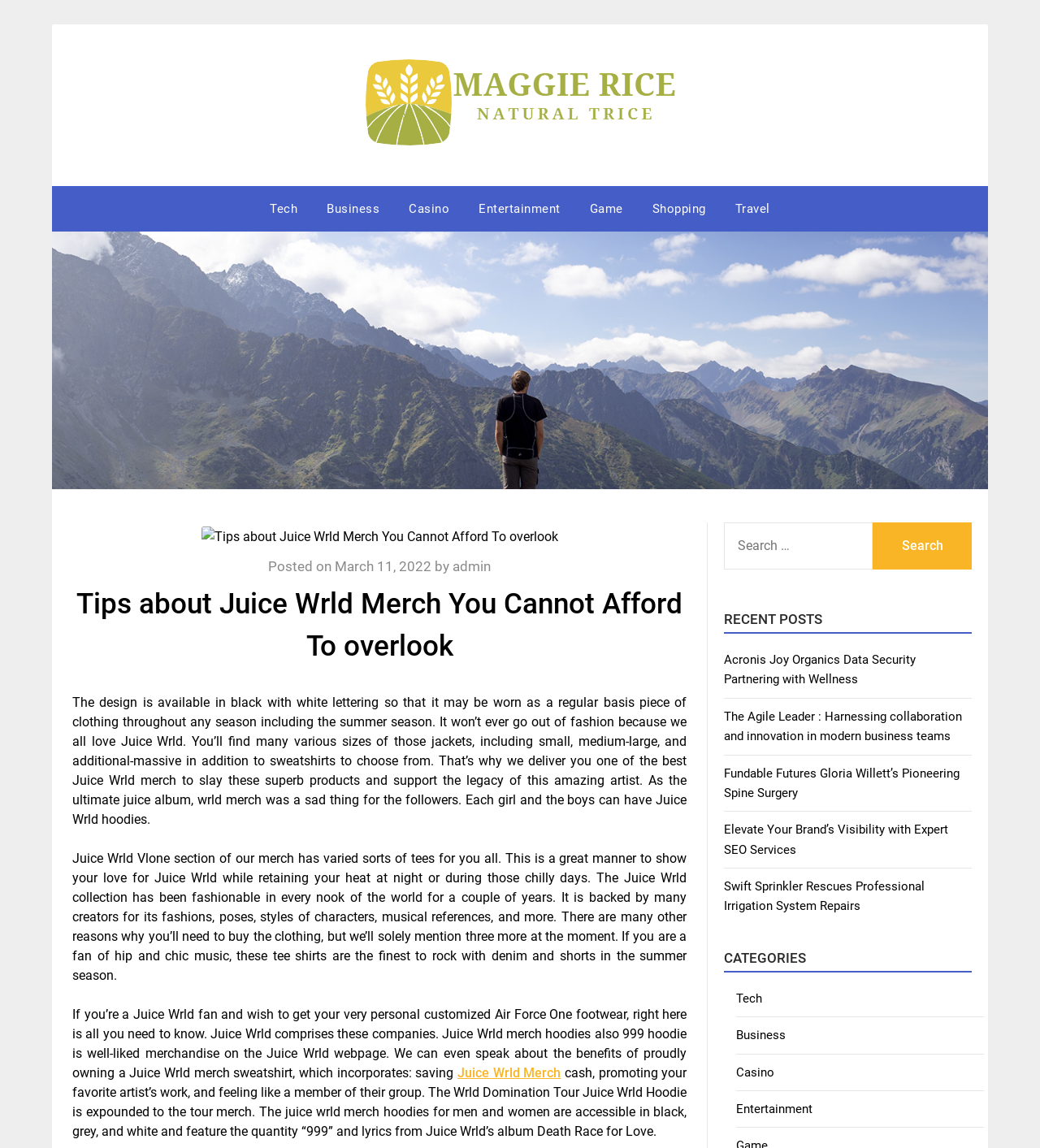Explain the webpage in detail, including its primary components.

This webpage is about Juice Wrld Merch, with a focus on providing information and products related to the late rapper. At the top of the page, there is a header section with a link to "Maggie Rice" and an image of the same name. Below this, there are several links to different categories, including "Tech", "Business", "Casino", "Entertainment", "Game", and "Shopping".

The main content of the page is divided into two sections. On the left, there is a large image of Juice Wrld Merch, with a heading that reads "Tips about Juice Wrld Merch You Cannot Afford To overlook". Below this, there is a block of text that provides information about the merchandise, including the design, sizes, and styles available.

On the right side of the page, there are several sections. The first section displays a list of recent posts, with links to articles such as "Acronis Joy Organics Data Security Partnering with Wellness" and "Elevate Your Brand’s Visibility with Expert SEO Services". Below this, there is a section labeled "CATEGORIES", which lists links to different categories, including "Tech", "Business", and "Entertainment".

At the bottom of the page, there is a search bar with a button labeled "Search", allowing users to search for specific content on the site.